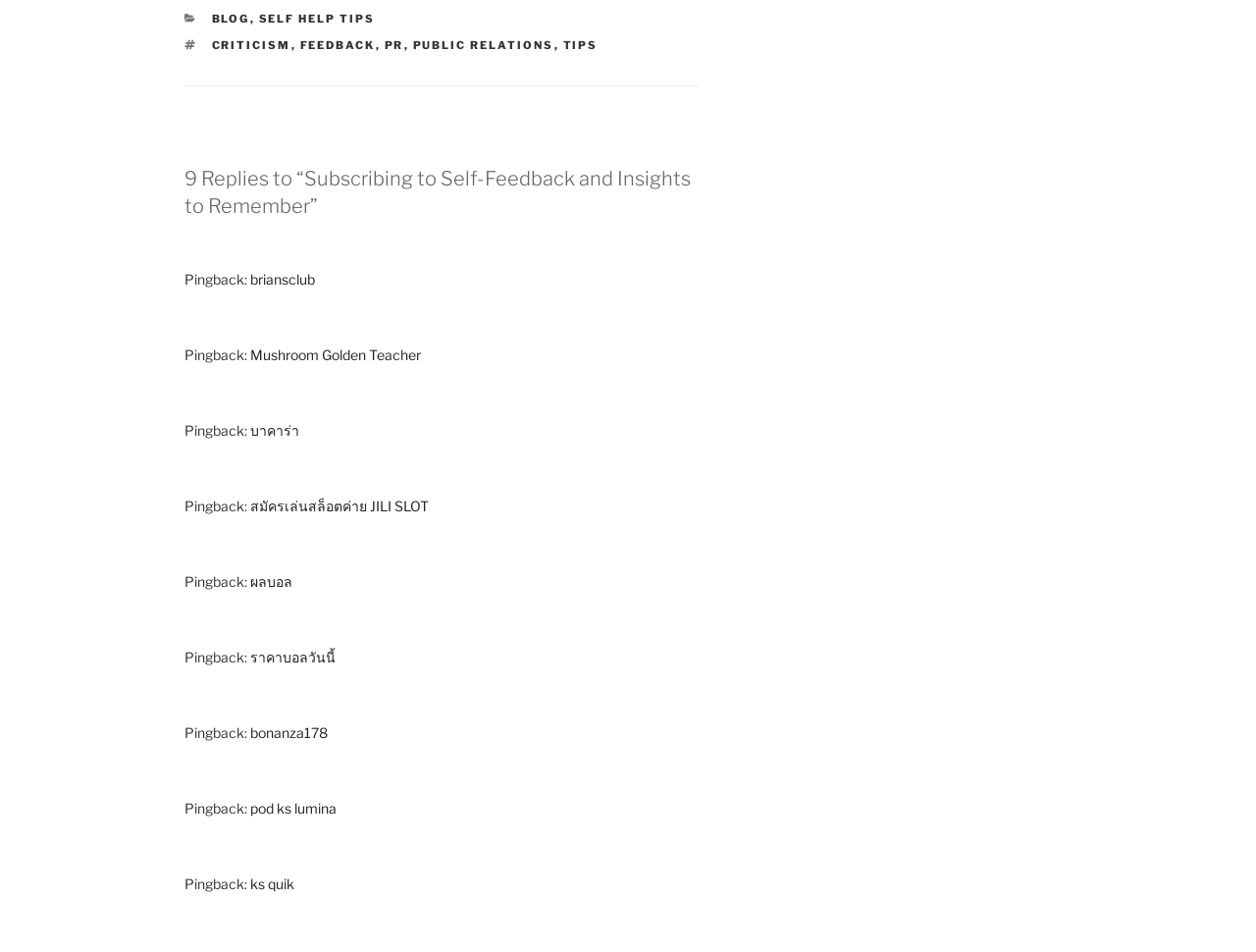Please determine the bounding box coordinates of the clickable area required to carry out the following instruction: "Like this deal". The coordinates must be four float numbers between 0 and 1, represented as [left, top, right, bottom].

None